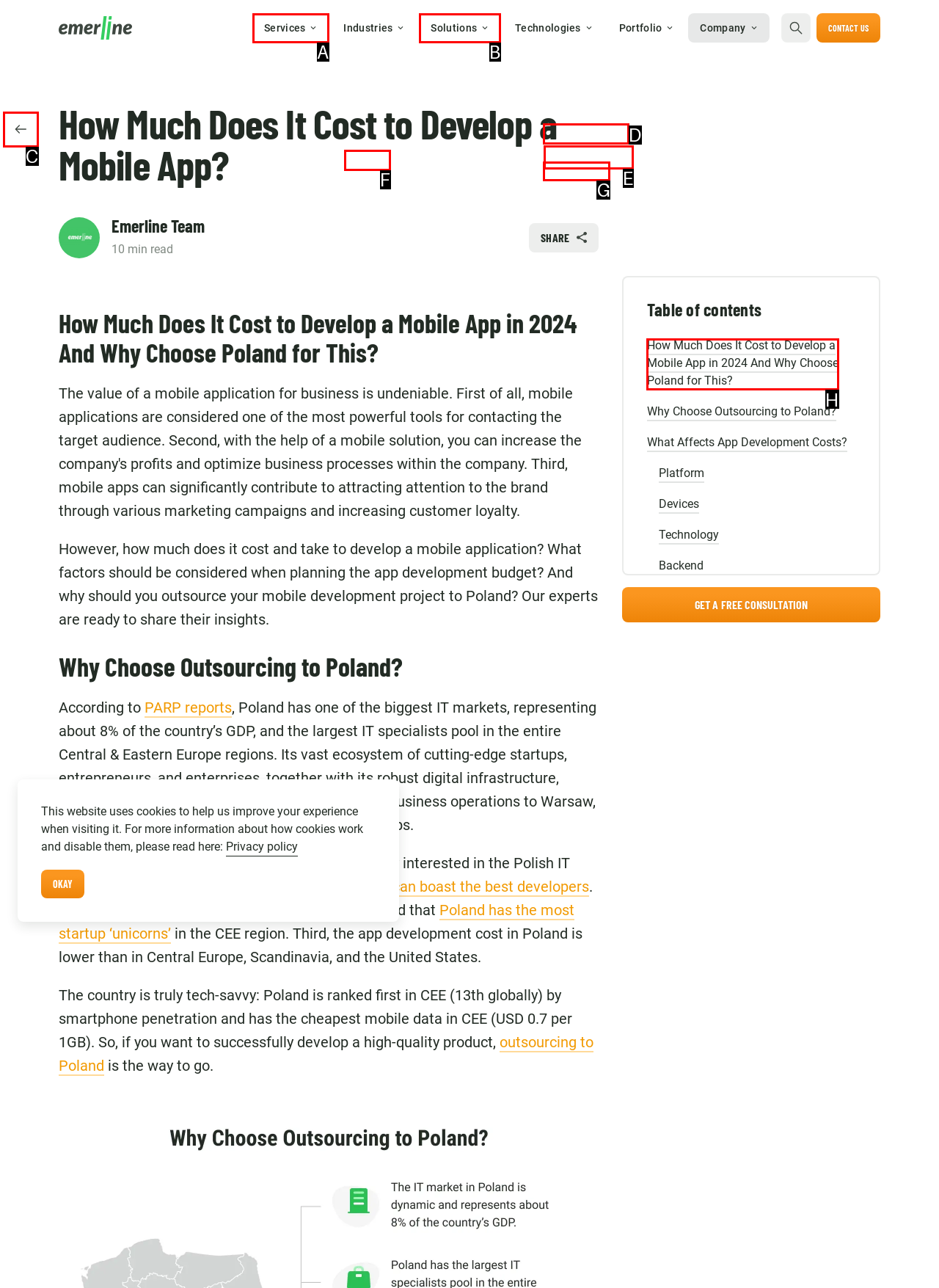Tell me which one HTML element I should click to complete the following task: Read the article 'How Much Does It Cost to Develop a Mobile App in 2024 And Why Choose Poland for This?' Answer with the option's letter from the given choices directly.

H